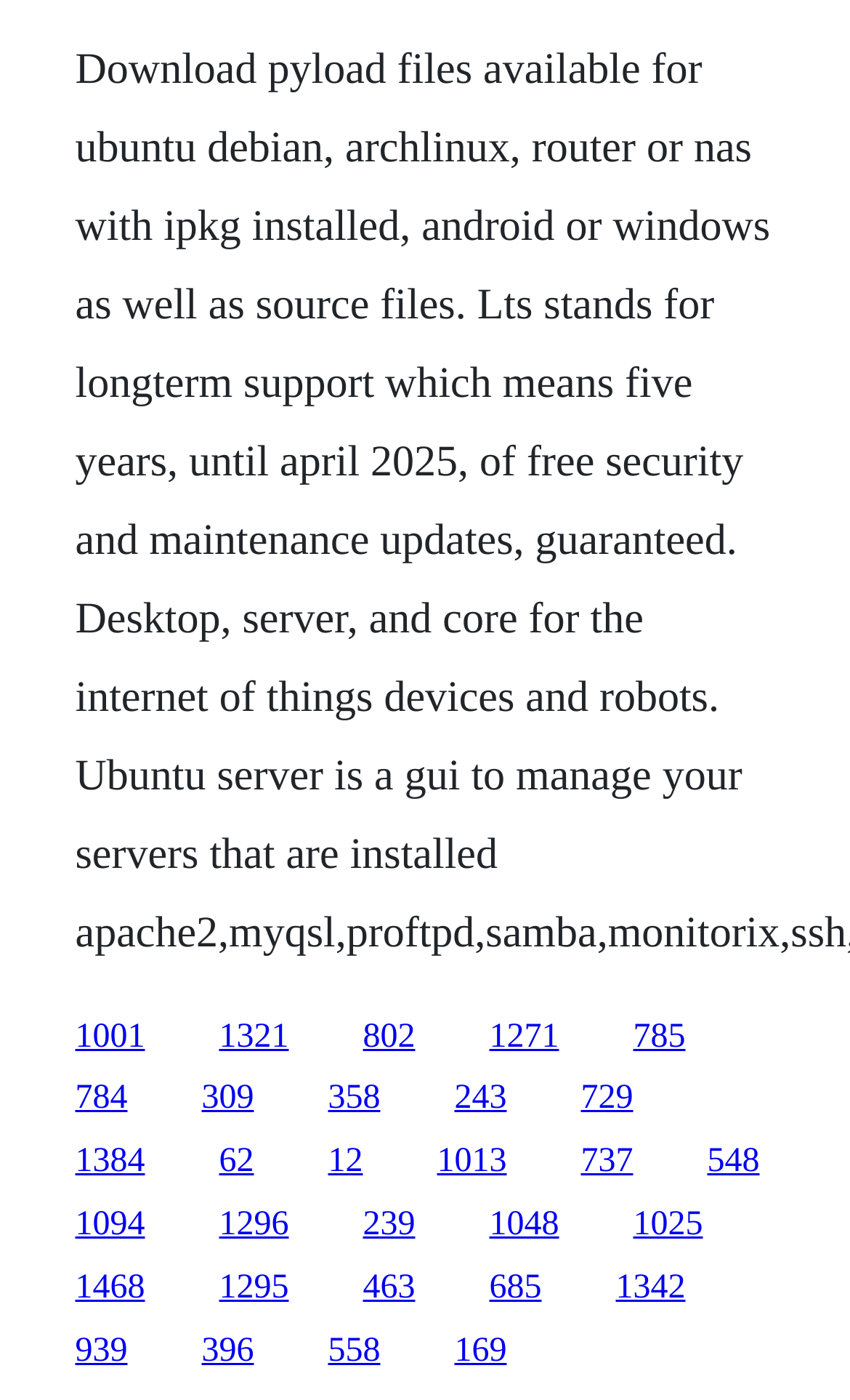Provide a single word or phrase to answer the given question: 
What is the number of links on the webpage?

30